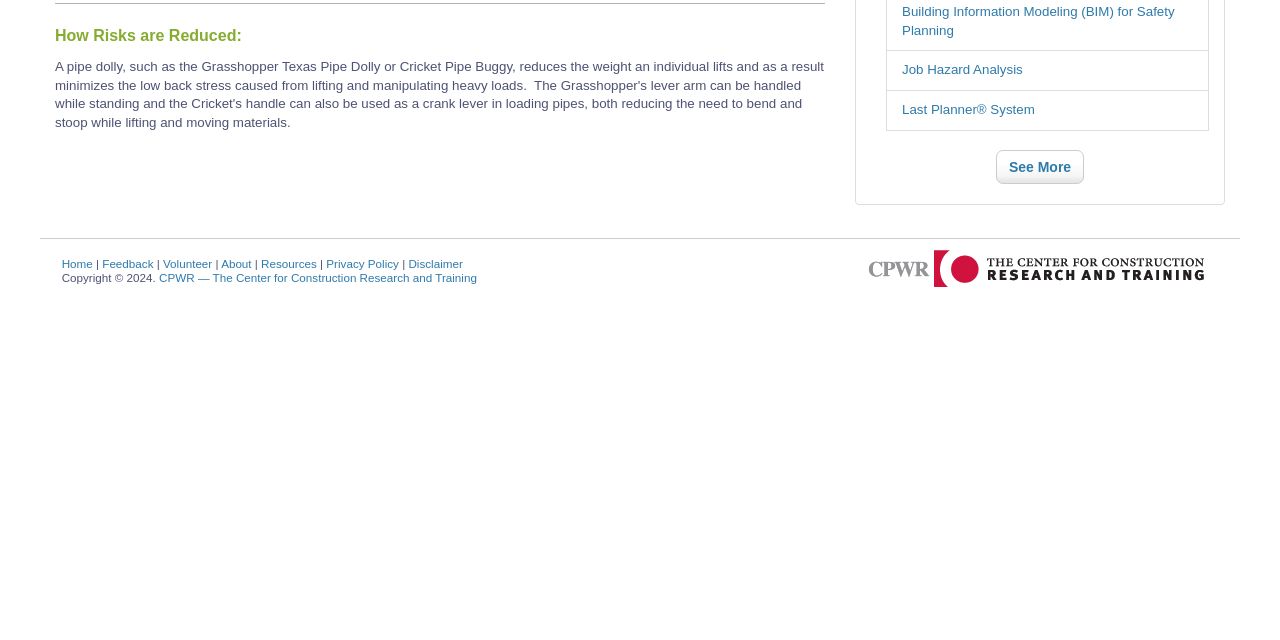Predict the bounding box of the UI element based on this description: "See More".

[0.778, 0.234, 0.847, 0.287]